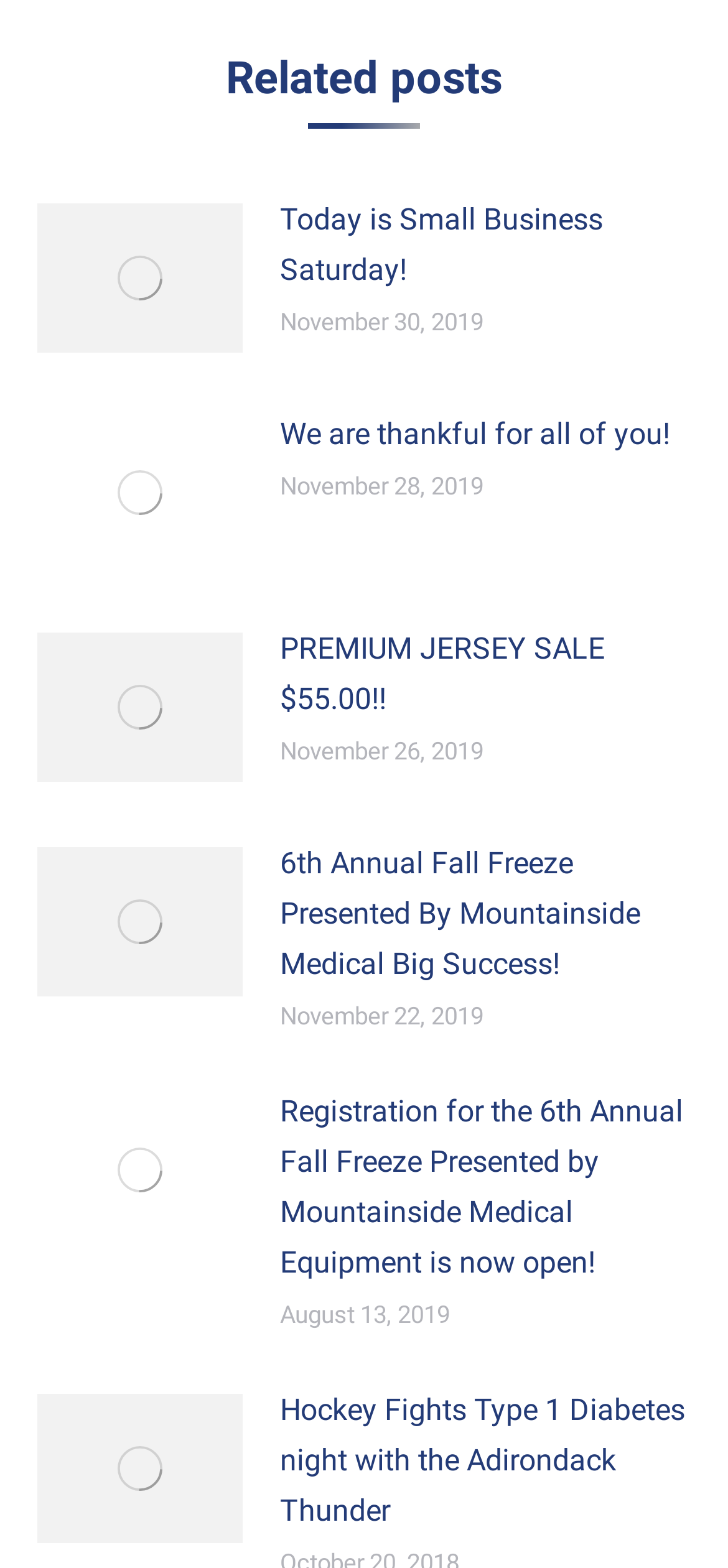From the webpage screenshot, predict the bounding box coordinates (top-left x, top-left y, bottom-right x, bottom-right y) for the UI element described here: Today is Small Business Saturday!

[0.385, 0.124, 0.949, 0.188]